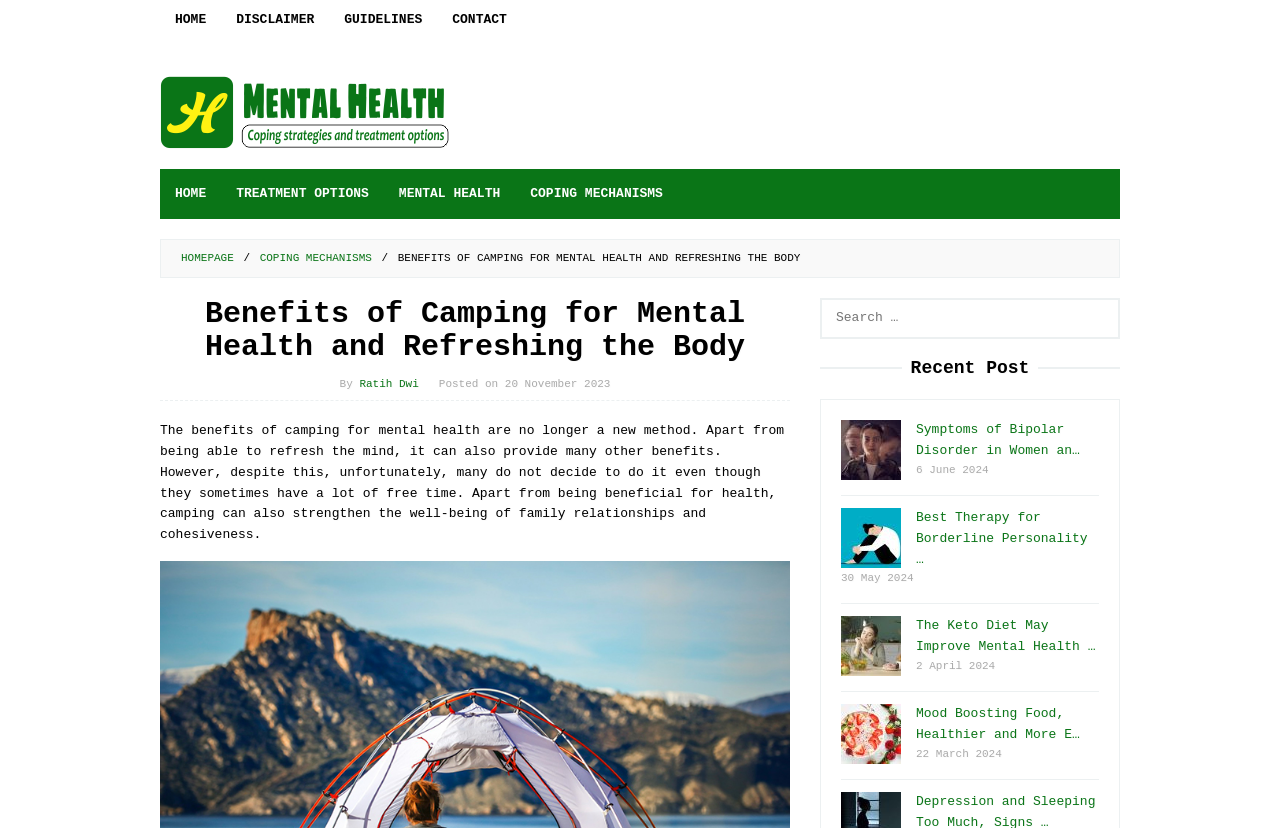Highlight the bounding box coordinates of the region I should click on to meet the following instruction: "contact the author".

[0.342, 0.0, 0.408, 0.049]